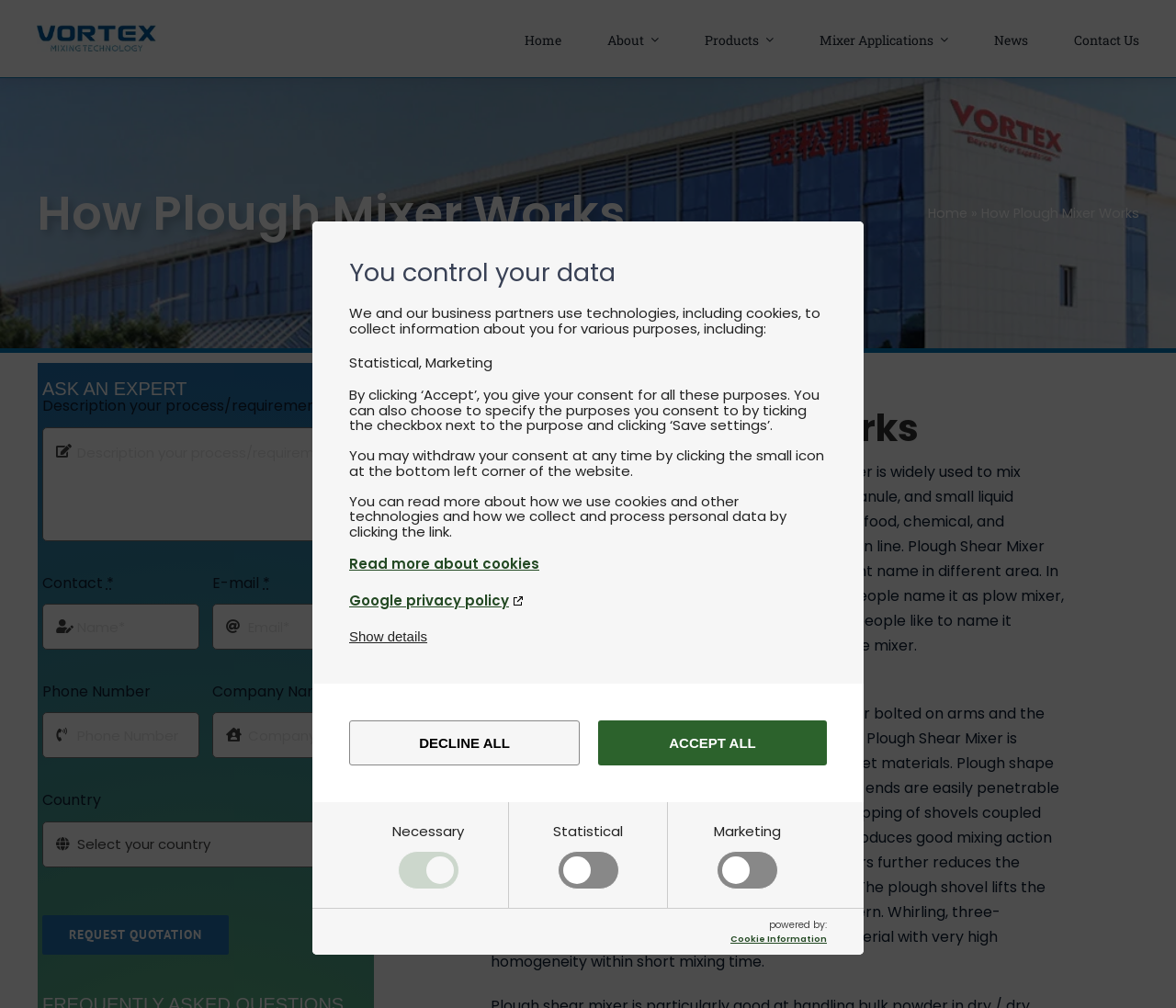Pinpoint the bounding box coordinates of the clickable element to carry out the following instruction: "Select a country."

[0.036, 0.815, 0.314, 0.86]